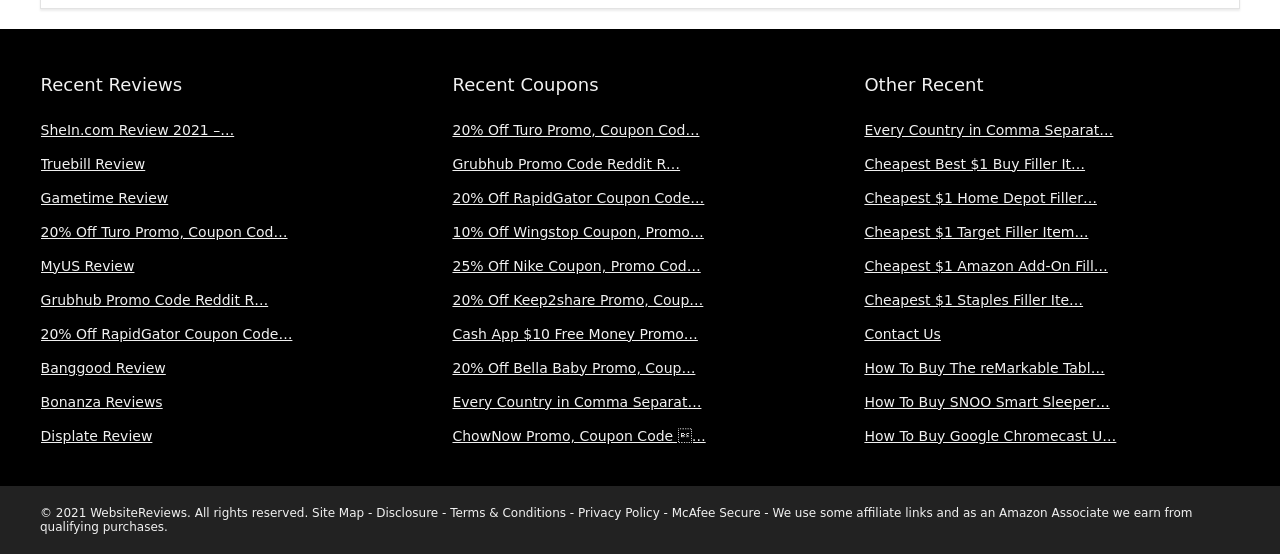How many sections are on this webpage?
Using the image, respond with a single word or phrase.

Three